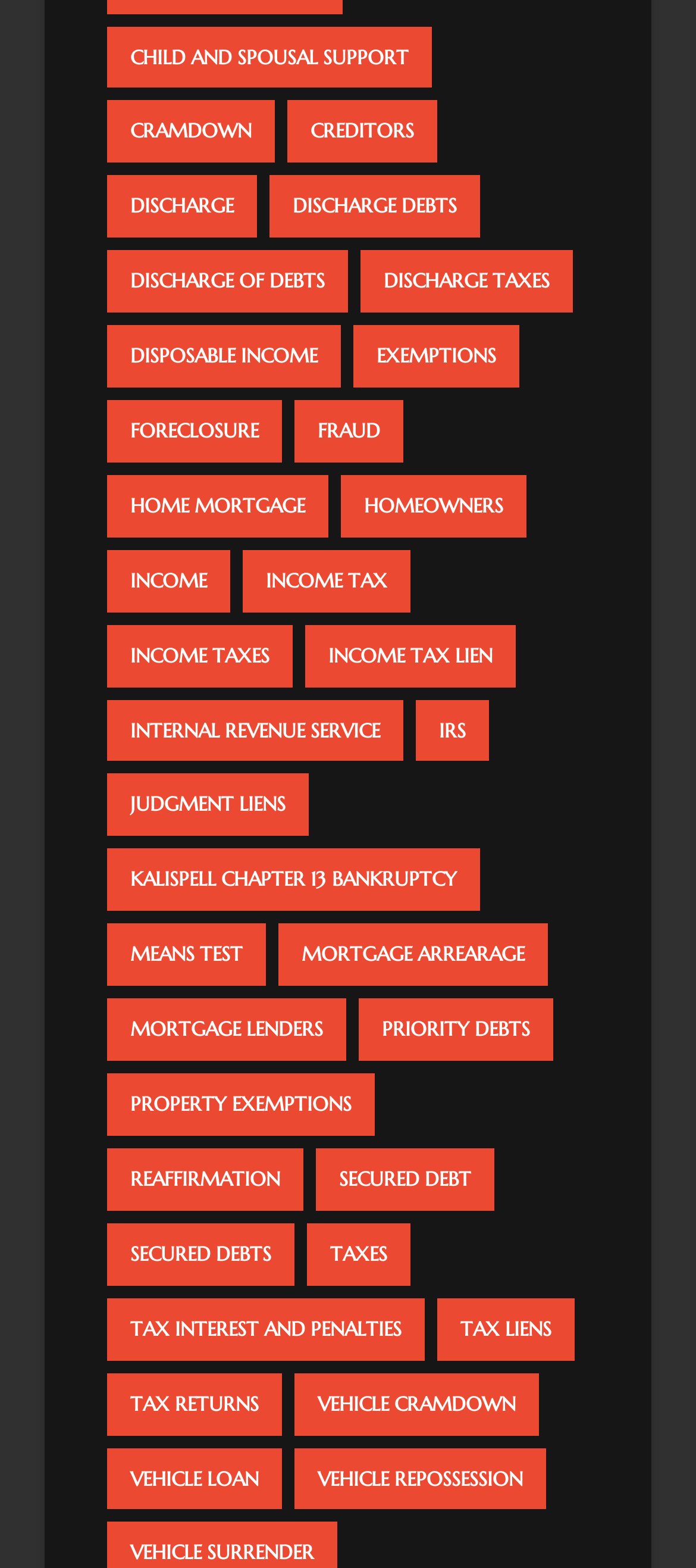Please provide the bounding box coordinates for the UI element as described: "income tax lien". The coordinates must be four floats between 0 and 1, represented as [left, top, right, bottom].

[0.438, 0.398, 0.741, 0.438]